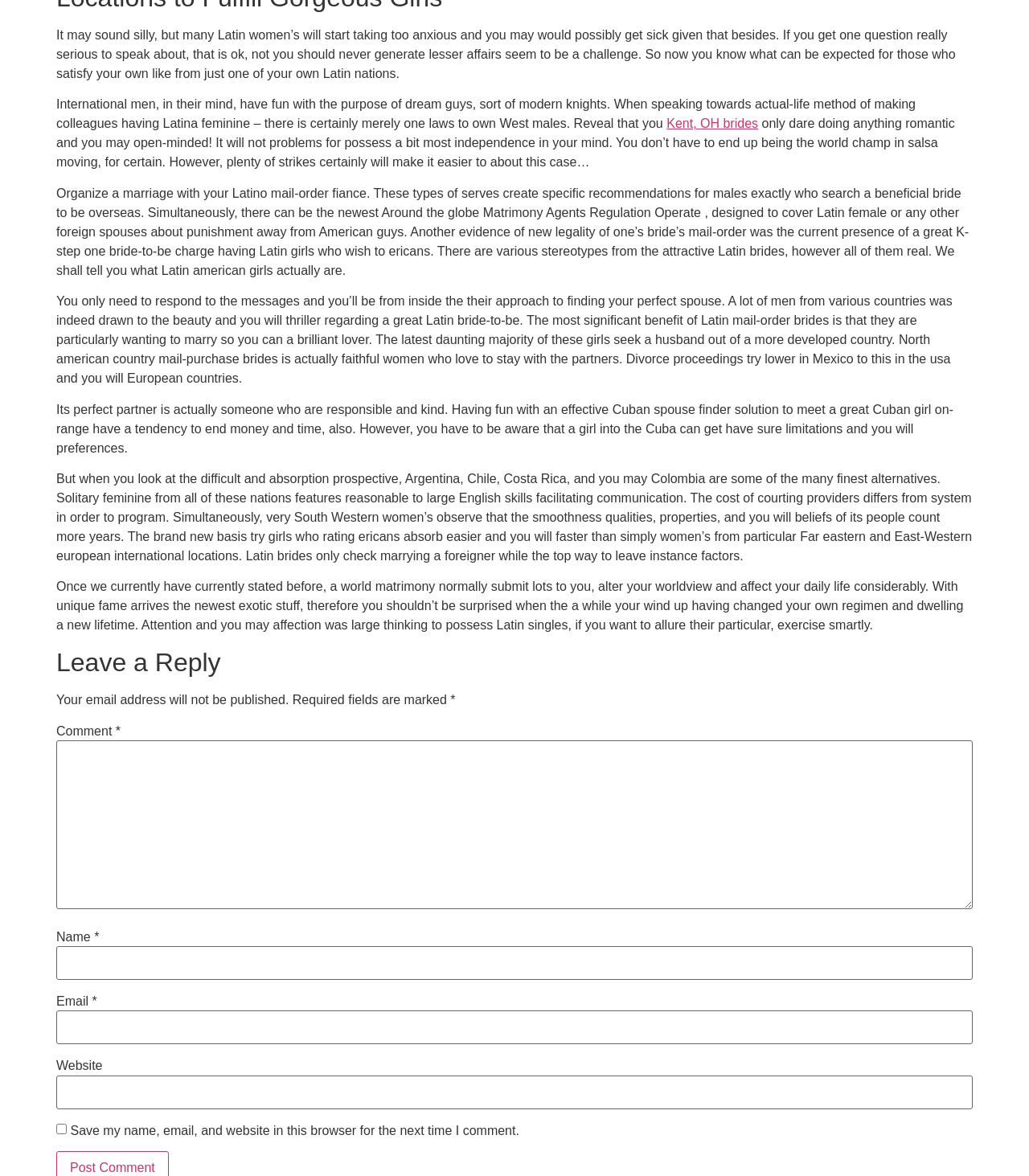Using the format (top-left x, top-left y, bottom-right x, bottom-right y), provide the bounding box coordinates for the described UI element. All values should be floating point numbers between 0 and 1: parent_node: Name * name="author"

[0.055, 0.804, 0.945, 0.833]